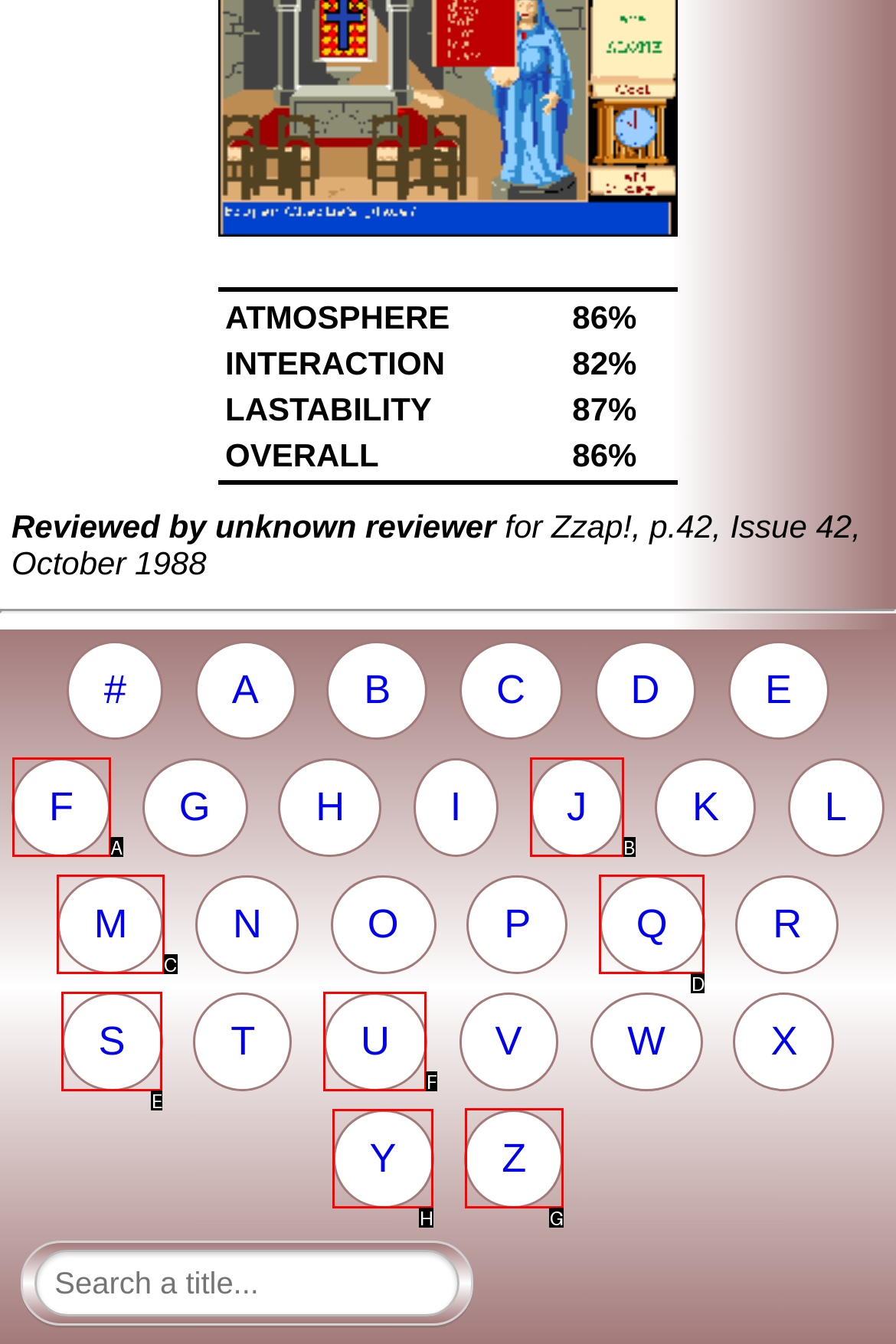Determine which element should be clicked for this task: Search
Answer with the letter of the selected option.

None